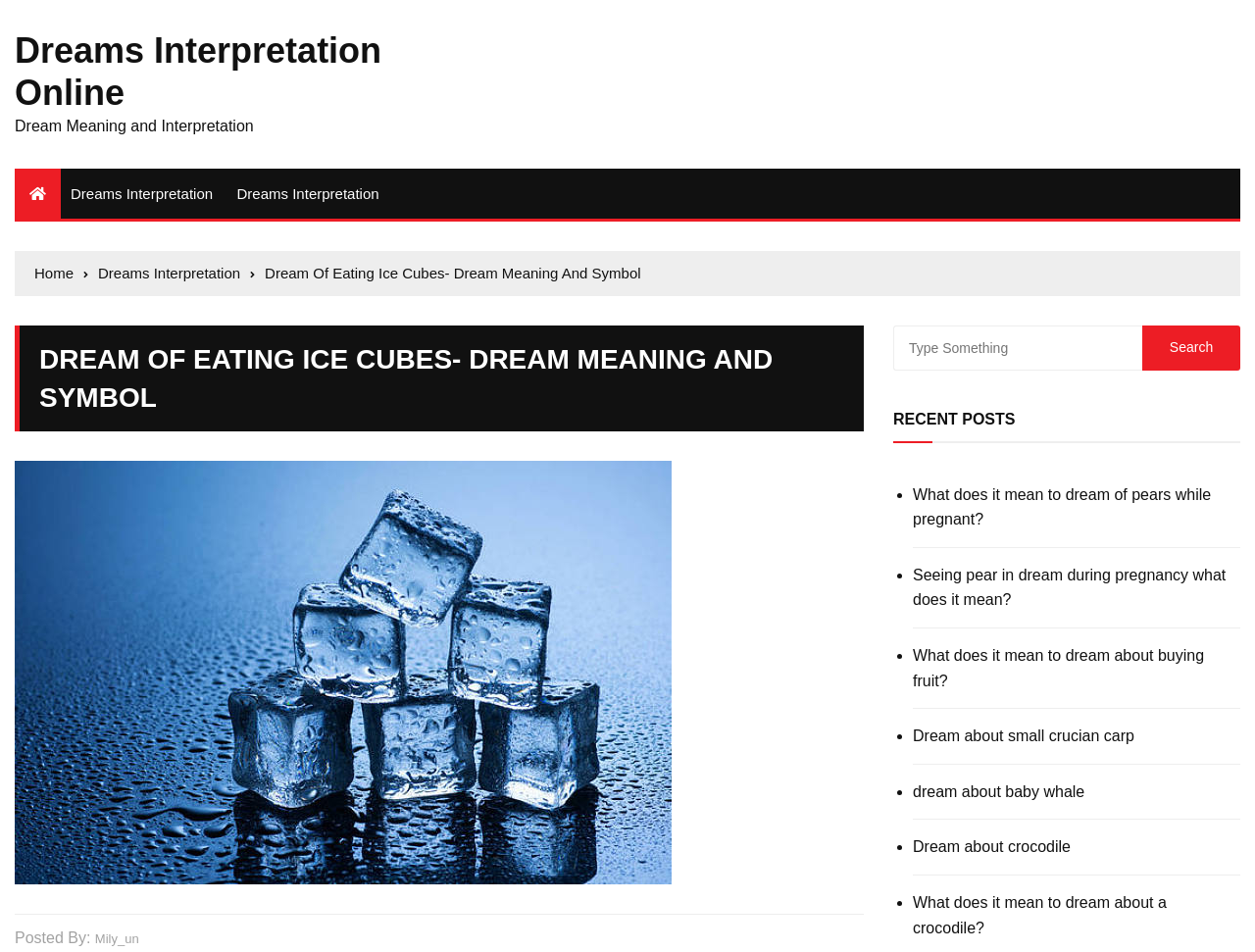Identify the bounding box coordinates of the section to be clicked to complete the task described by the following instruction: "Read the recent post about dreaming of pears while pregnant". The coordinates should be four float numbers between 0 and 1, formatted as [left, top, right, bottom].

[0.727, 0.506, 0.988, 0.559]